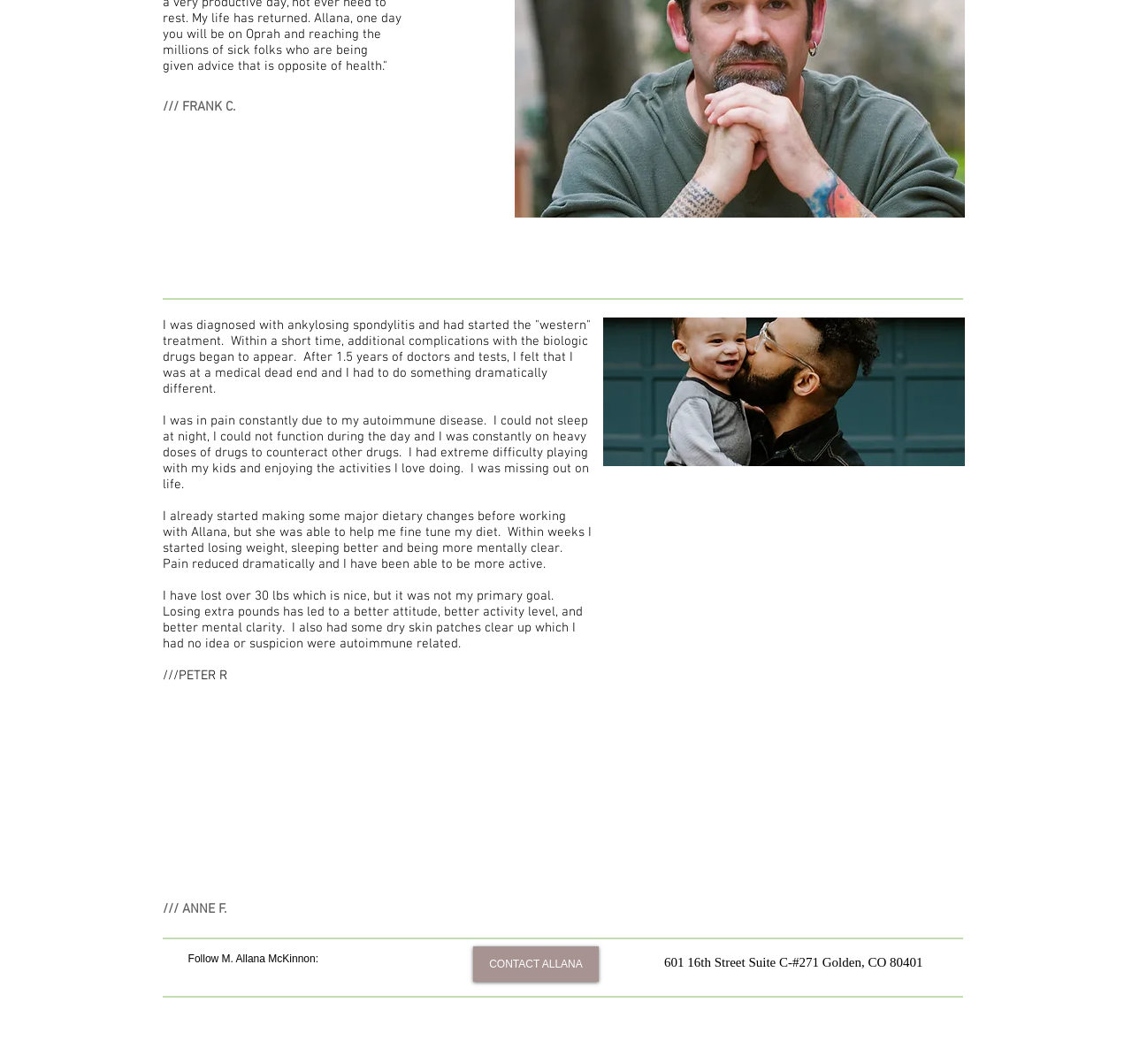Please examine the image and provide a detailed answer to the question: What is the name of the person who was diagnosed with ankylosing spondylitis?

The answer can be found in the first StaticText element, which contains the text '/// FRANK C.'. This suggests that Frank C. is the person who was diagnosed with ankylosing spondylitis.